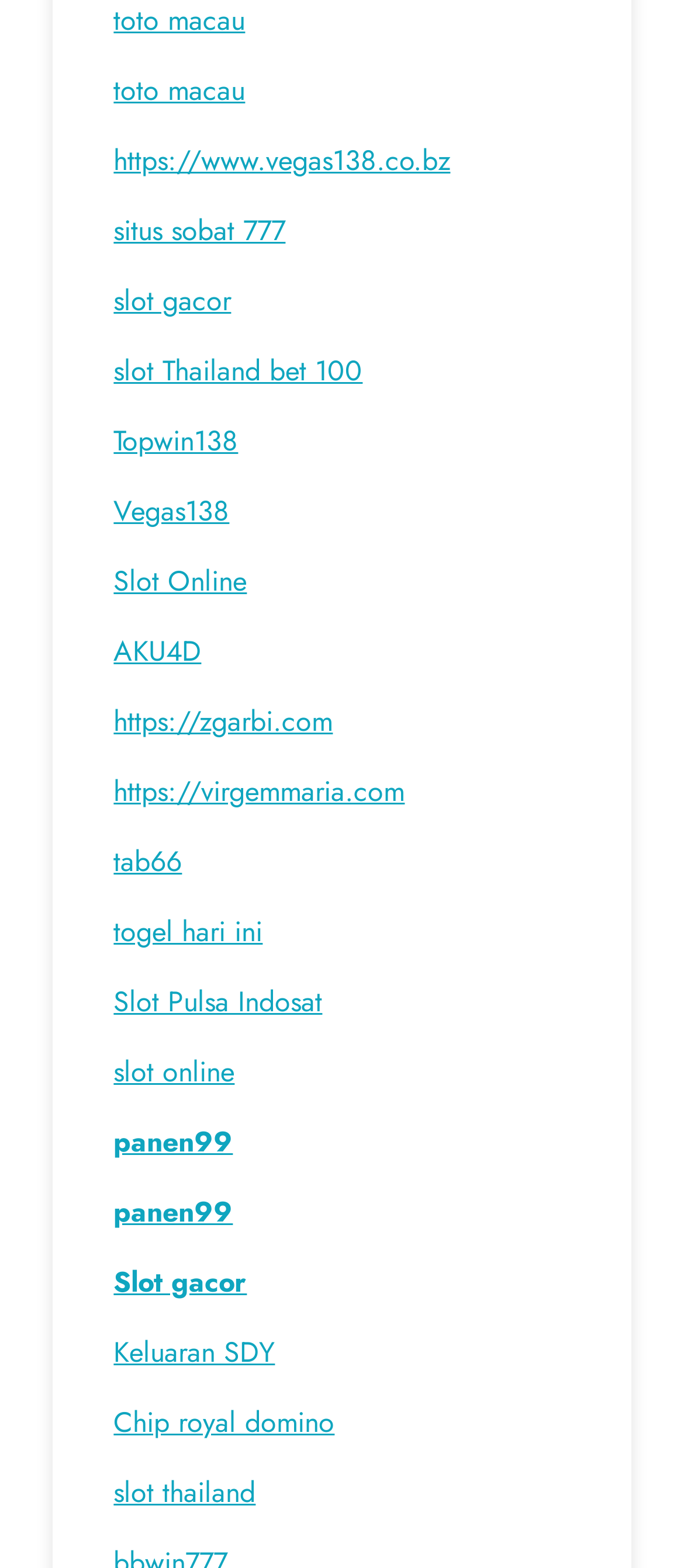Using the webpage screenshot and the element description panen99, determine the bounding box coordinates. Specify the coordinates in the format (top-left x, top-left y, bottom-right x, bottom-right y) with values ranging from 0 to 1.

[0.166, 0.76, 0.341, 0.786]